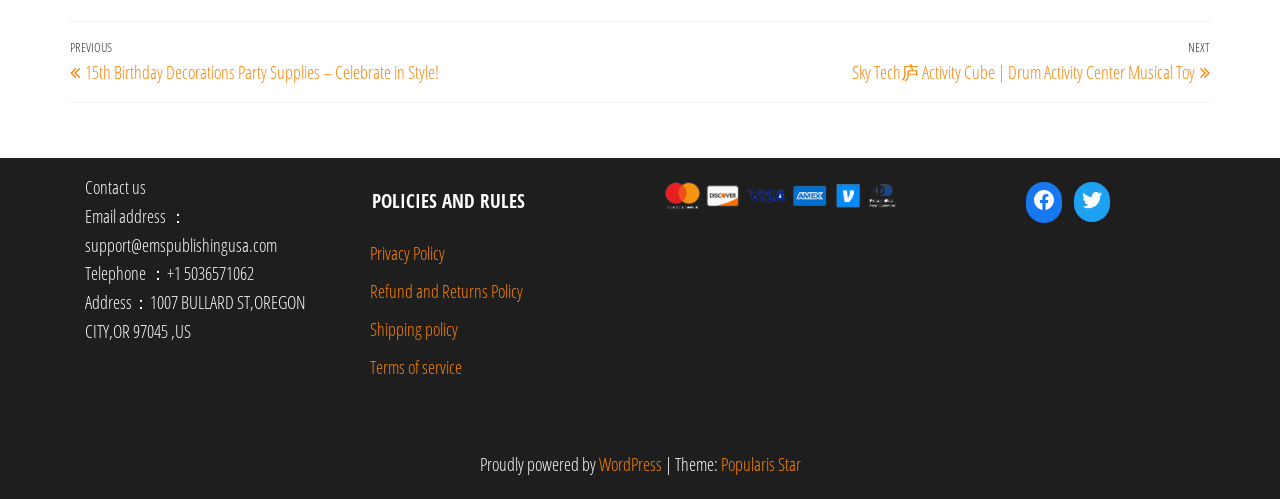Identify the coordinates of the bounding box for the element that must be clicked to accomplish the instruction: "Click on Previous Post".

[0.055, 0.075, 0.5, 0.169]